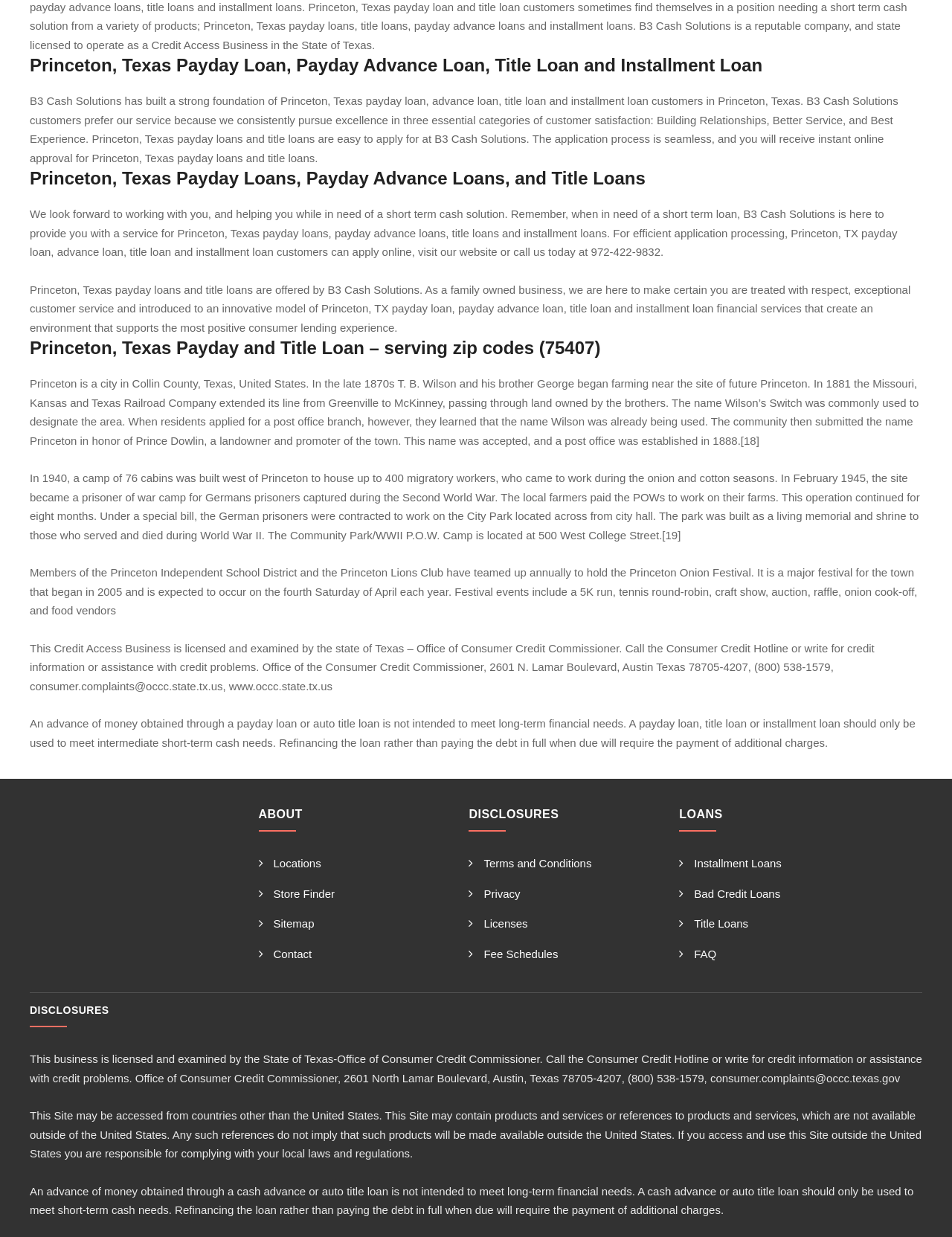What is the purpose of the Community Park/WWII P.O.W. Camp?
Please elaborate on the answer to the question with detailed information.

The static text element that describes the Community Park/WWII P.O.W. Camp mentions that it was built as a living memorial and shrine to those who served and died during World War II.